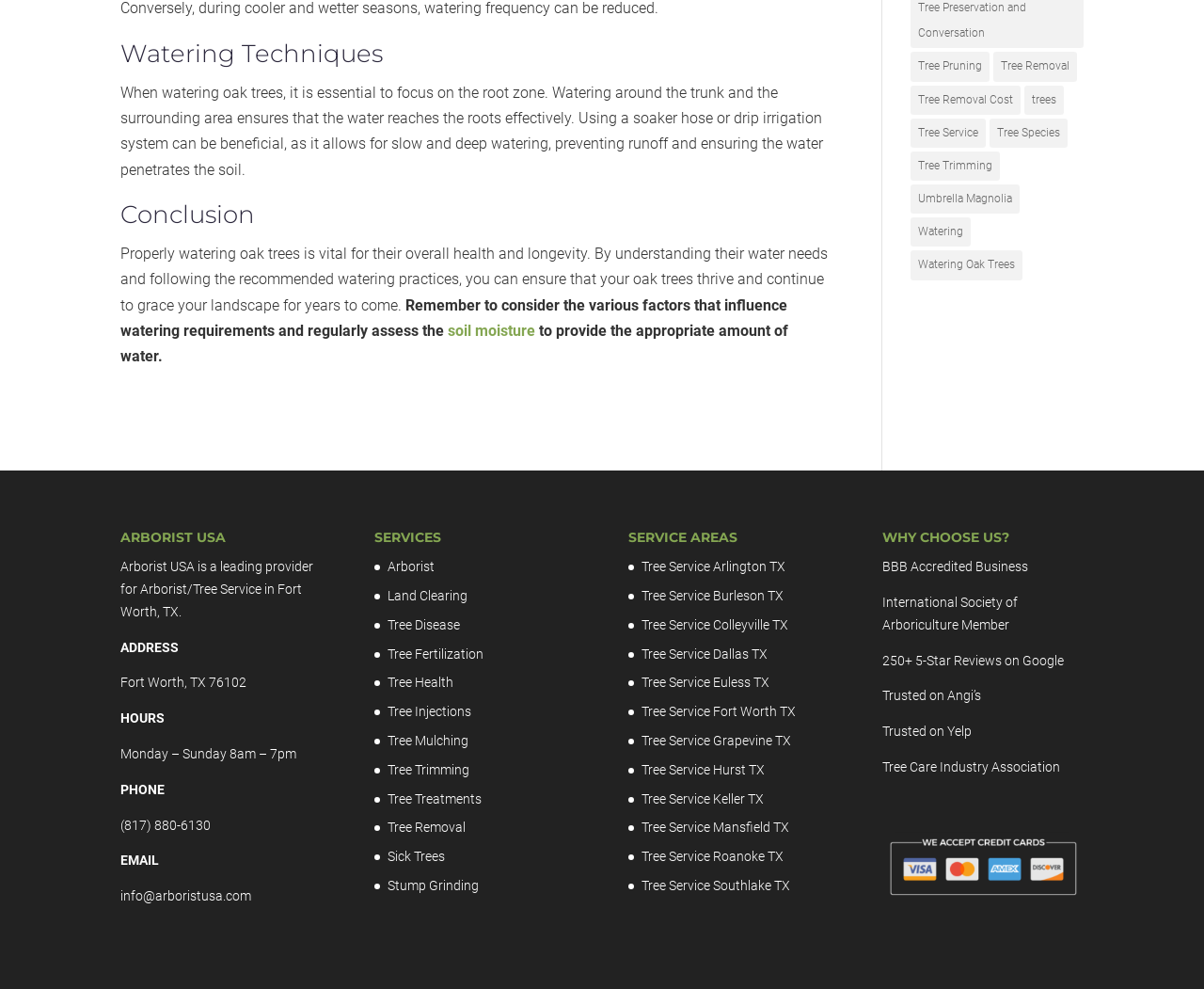Can you provide the bounding box coordinates for the element that should be clicked to implement the instruction: "Visit the 'Tree Service Fort Worth TX' page"?

[0.533, 0.712, 0.661, 0.727]